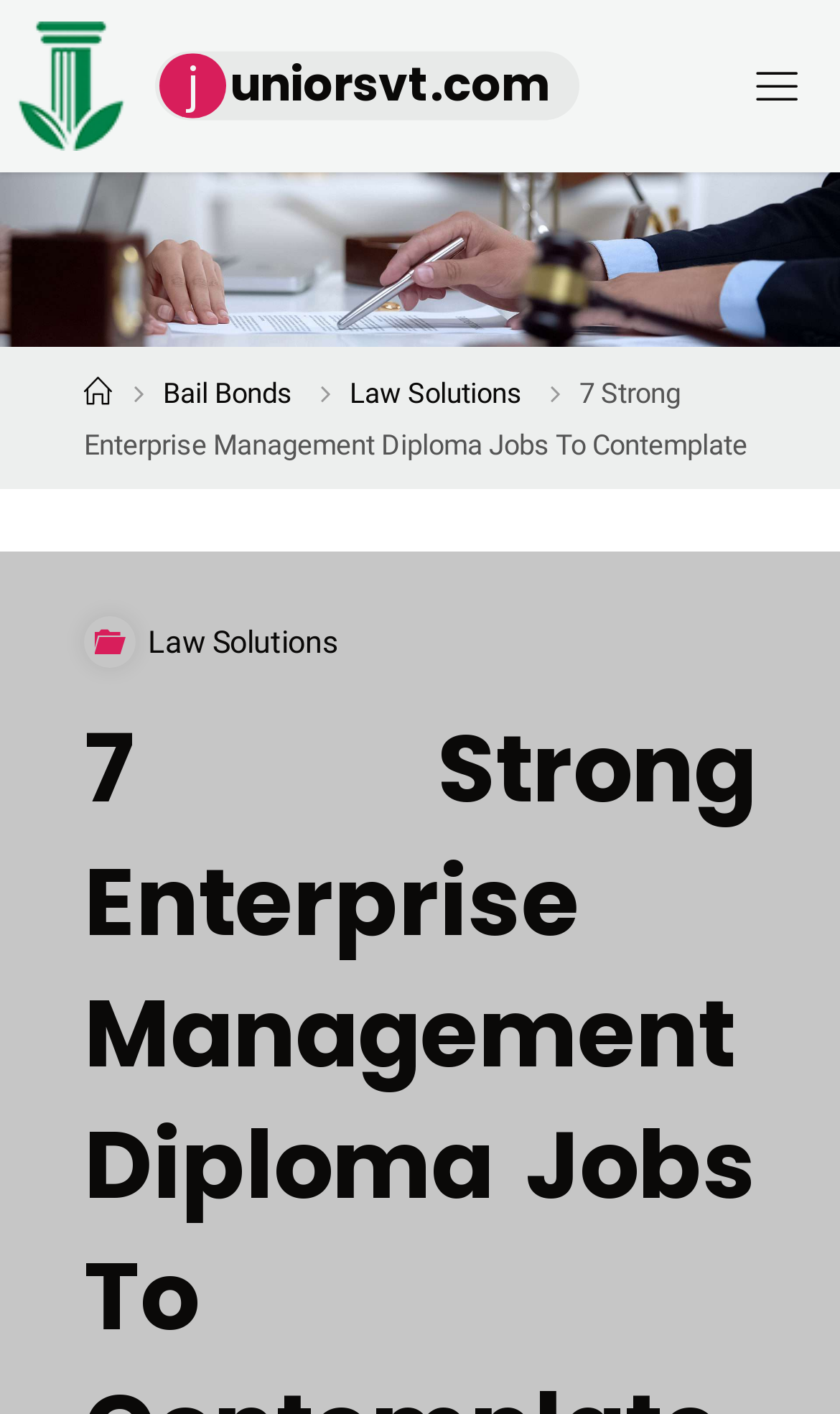What is the purpose of the webpage?
Answer the question using a single word or phrase, according to the image.

To provide job information